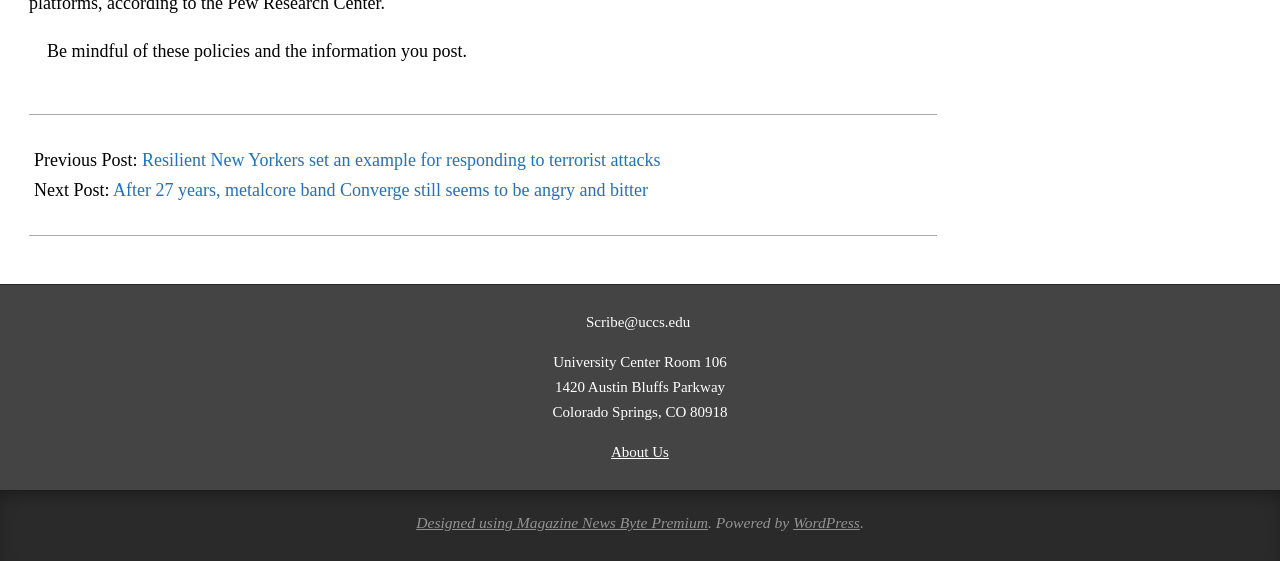Please identify the bounding box coordinates of the element's region that I should click in order to complete the following instruction: "Read about the university center". The bounding box coordinates consist of four float numbers between 0 and 1, i.e., [left, top, right, bottom].

[0.432, 0.63, 0.568, 0.659]